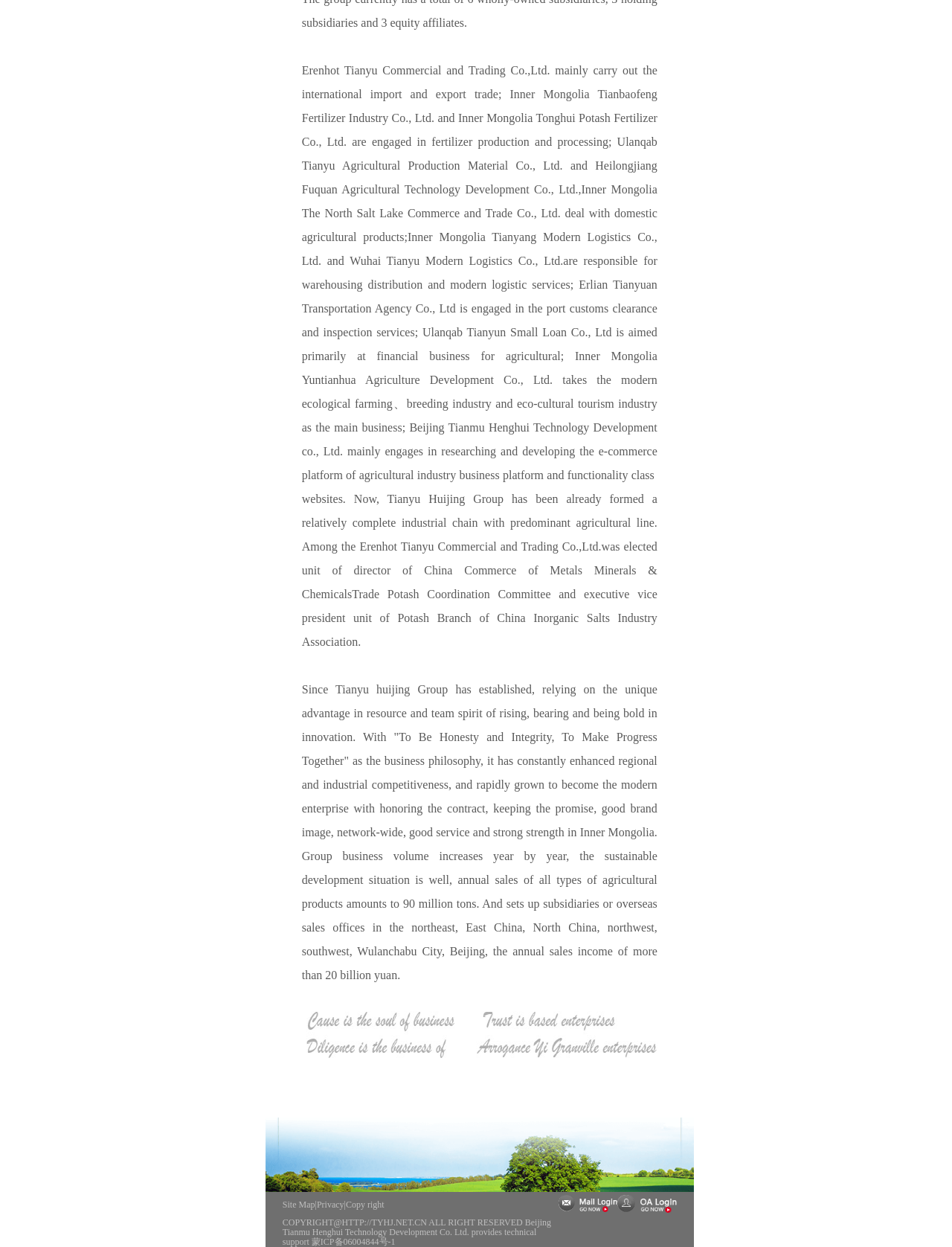From the details in the image, provide a thorough response to the question: How many subsidiaries or overseas sales offices does Tianyu Huijing Group have?

According to the StaticText element with bounding box coordinates [0.317, 0.548, 0.69, 0.787], Tianyu Huijing Group has set up subsidiaries or overseas sales offices in the northeast, East China, North China, northwest, southwest, Wulanchabu City, and Beijing.